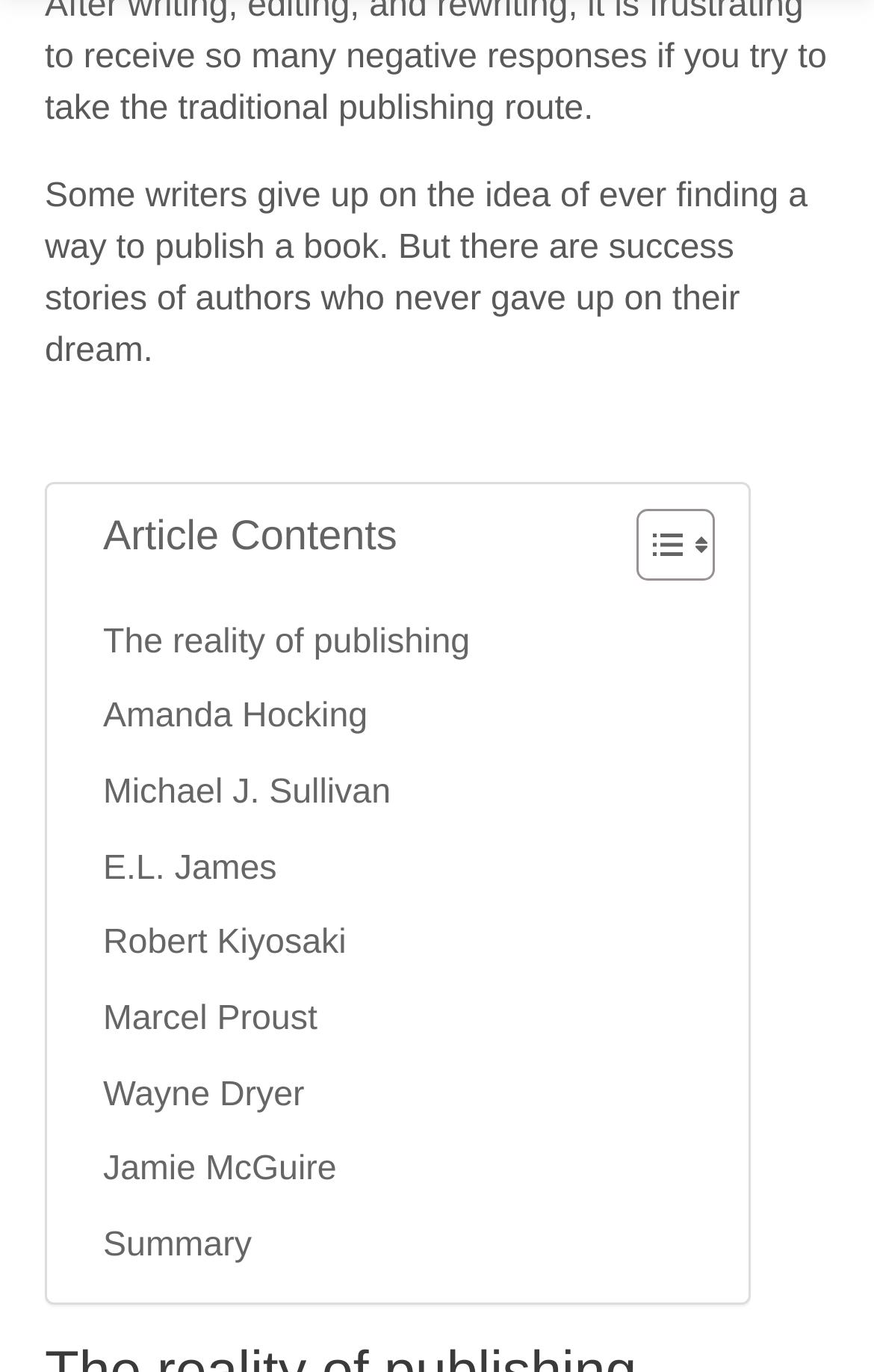Answer the question briefly using a single word or phrase: 
How many images are associated with the 'Toggle Table of Content' button?

2